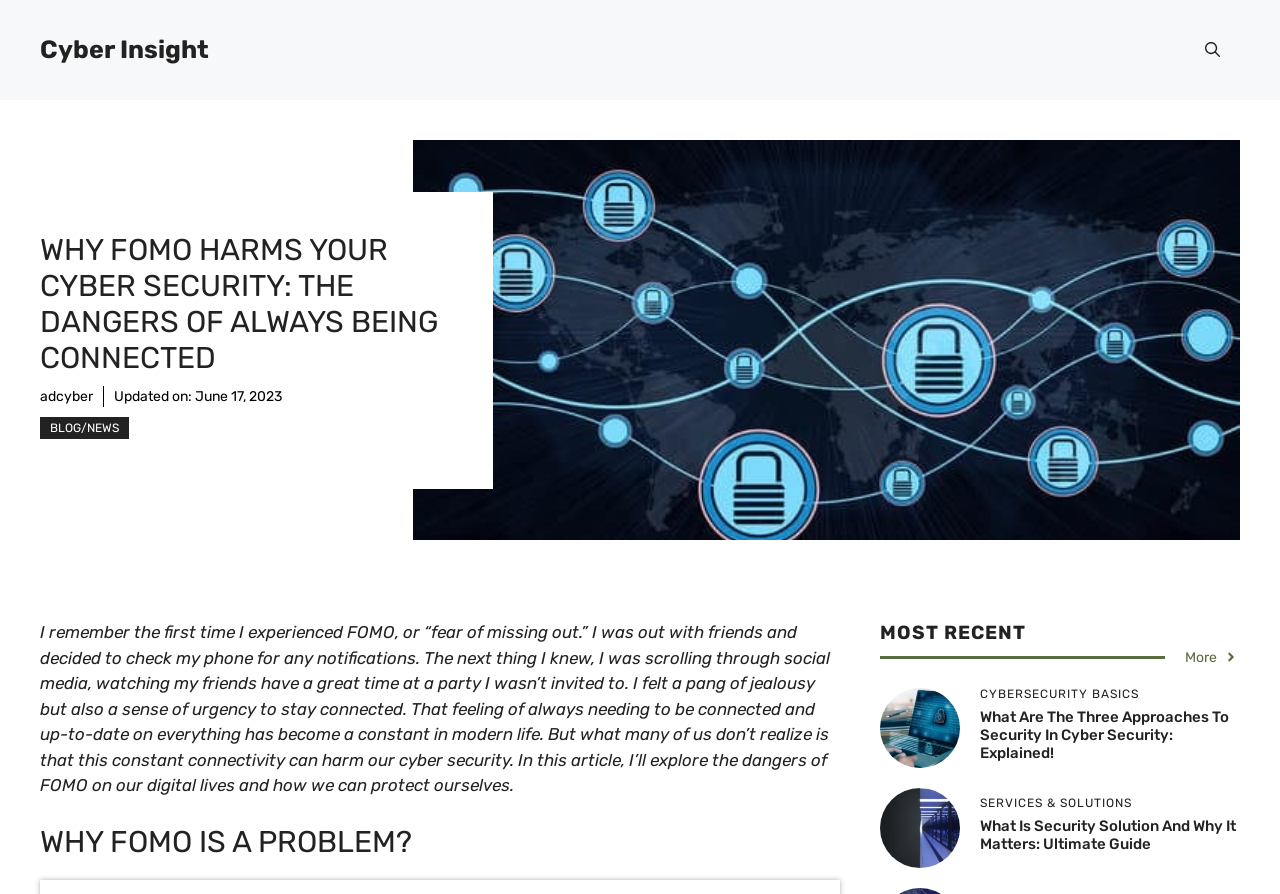Determine the bounding box coordinates in the format (top-left x, top-left y, bottom-right x, bottom-right y). Ensure all values are floating point numbers between 0 and 1. Identify the bounding box of the UI element described by: adcyber

[0.031, 0.433, 0.073, 0.452]